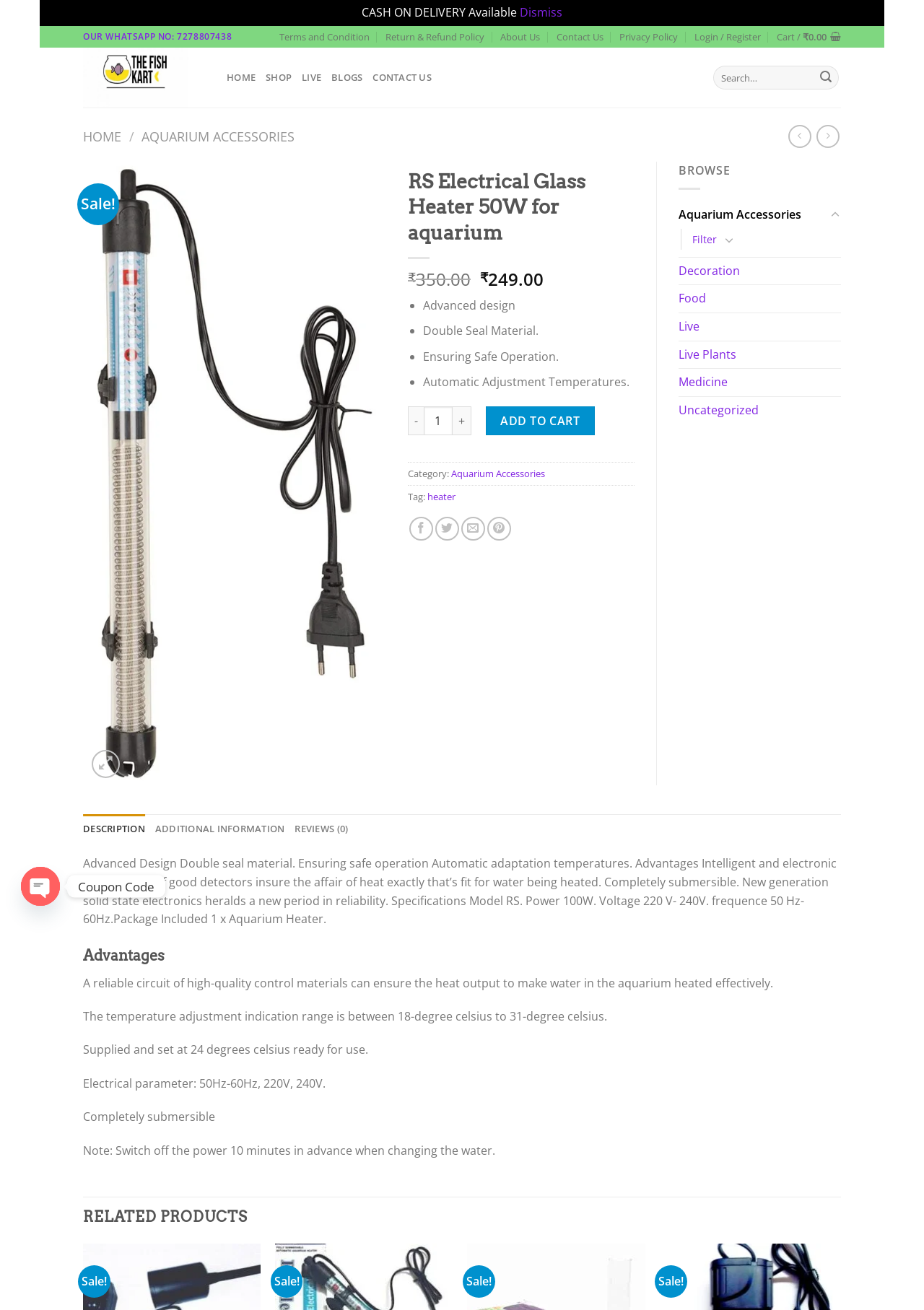What is the current price of the product?
Provide a detailed answer to the question, using the image to inform your response.

I found the current price of the product by looking at the text 'Current price is: ₹249.00.' which is located below the original price, indicating that this is the discounted price of the product.